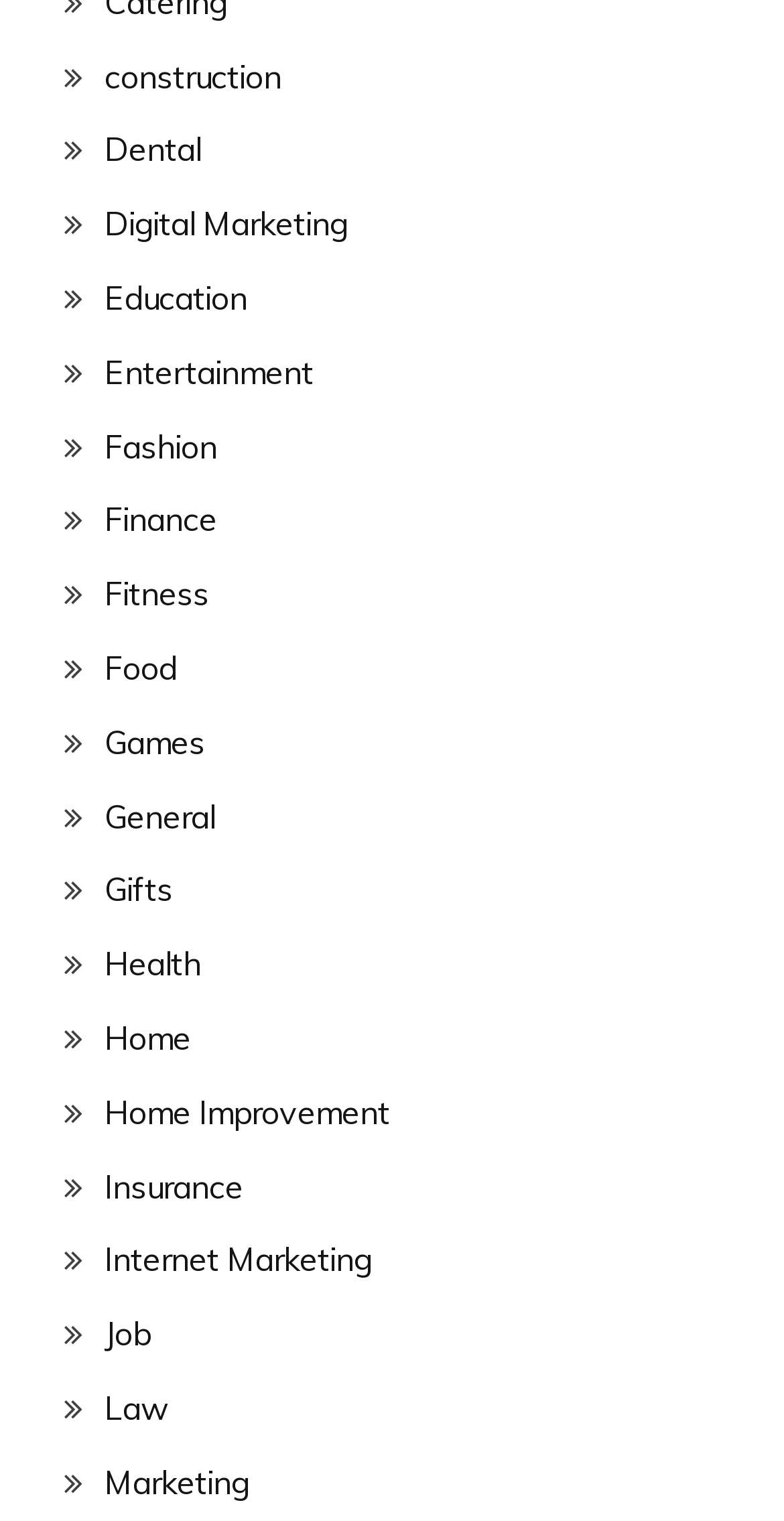Reply to the question below using a single word or brief phrase:
How many categories are listed on this webpage?

29 categories